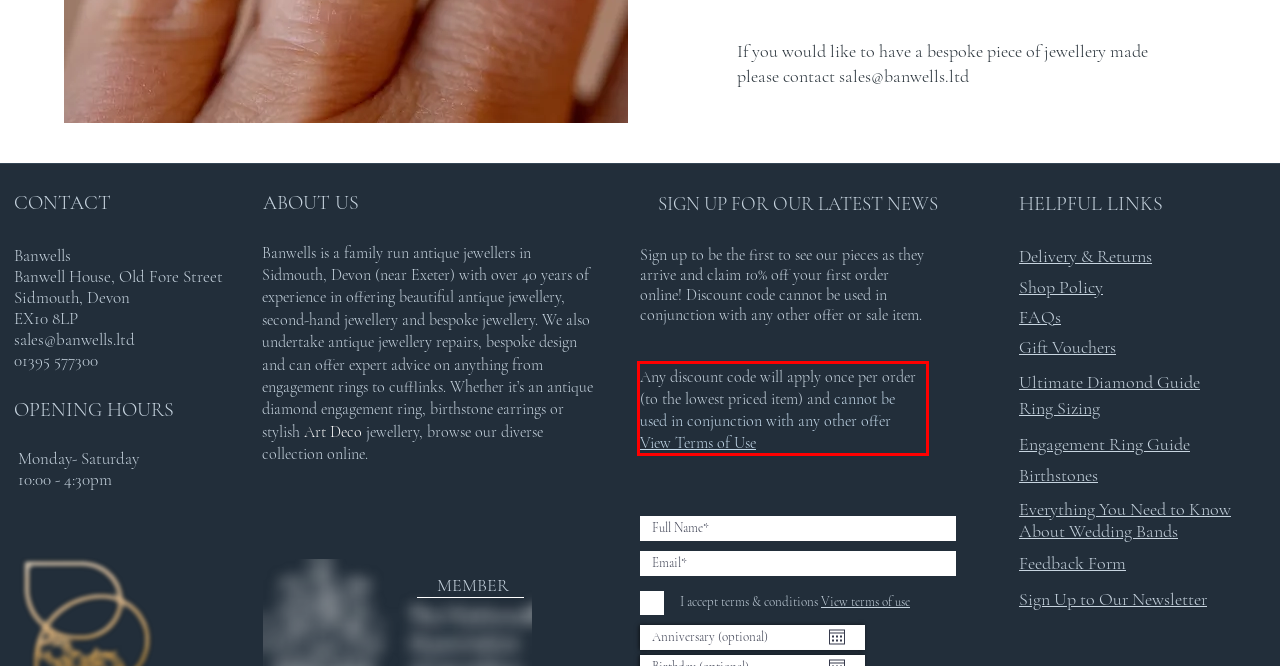You are given a screenshot showing a webpage with a red bounding box. Perform OCR to capture the text within the red bounding box.

Any discount code will apply once per order (to the lowest priced item) and cannot be used in conjunction with any other offer View Terms of Use